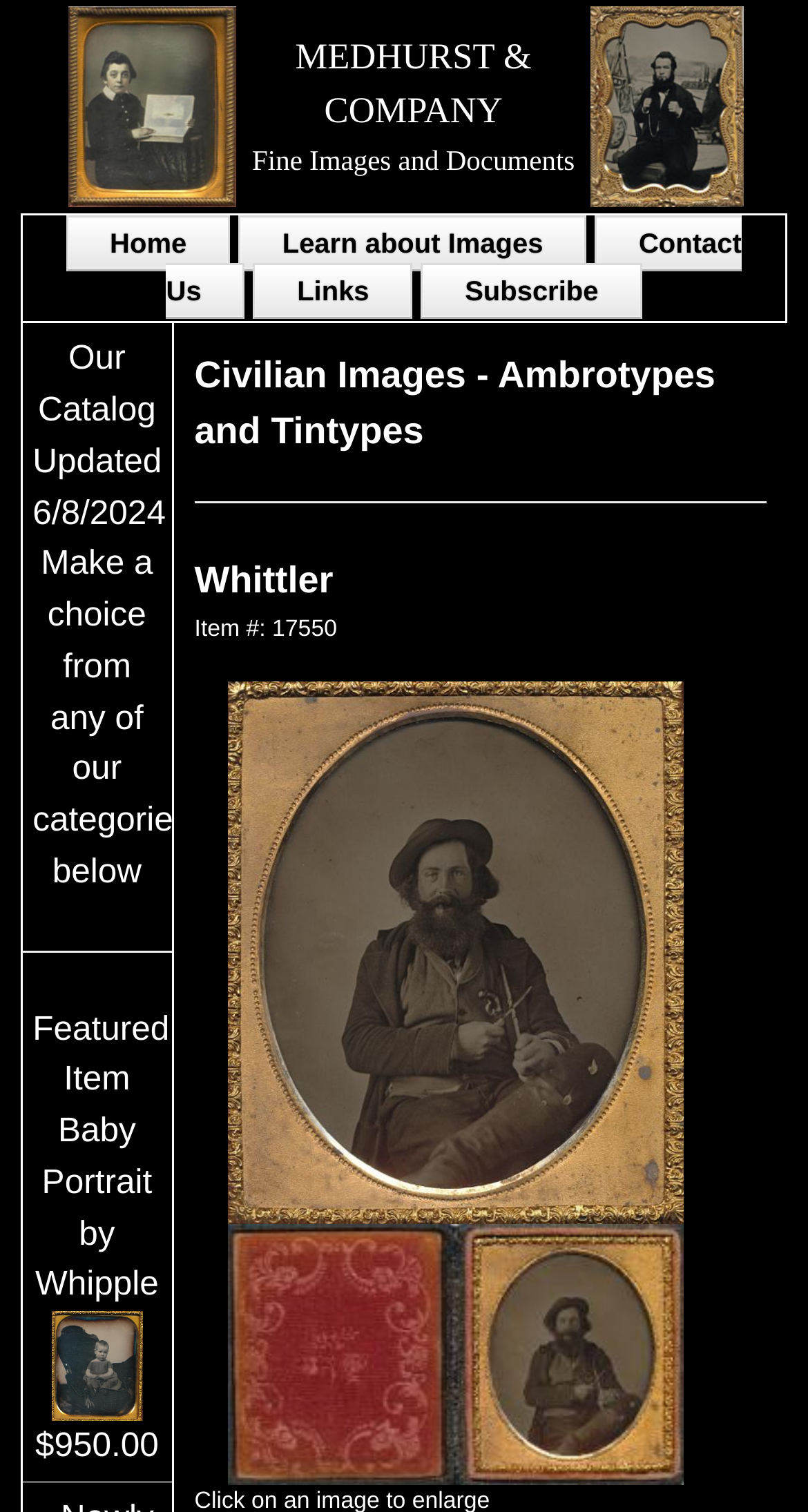Pinpoint the bounding box coordinates of the element that must be clicked to accomplish the following instruction: "View the 'Featured Item Baby Portrait by Whipple'". The coordinates should be in the format of four float numbers between 0 and 1, i.e., [left, top, right, bottom].

[0.04, 0.668, 0.21, 0.968]